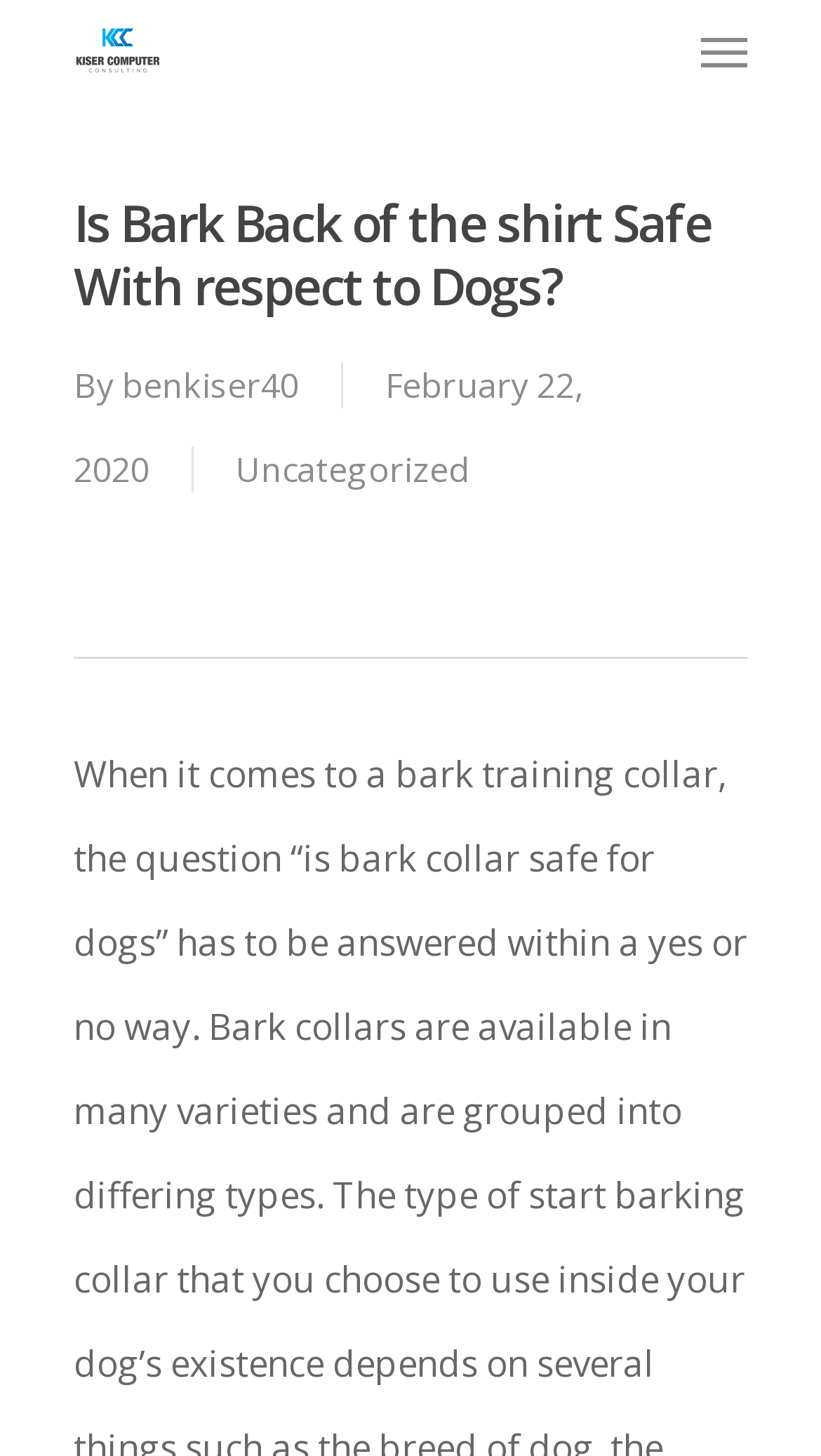What category is the article under?
Please give a detailed answer to the question using the information shown in the image.

I found the category by looking at the link 'Uncategorized' which is located below the publication date, indicating that the article is categorized under 'Uncategorized'.